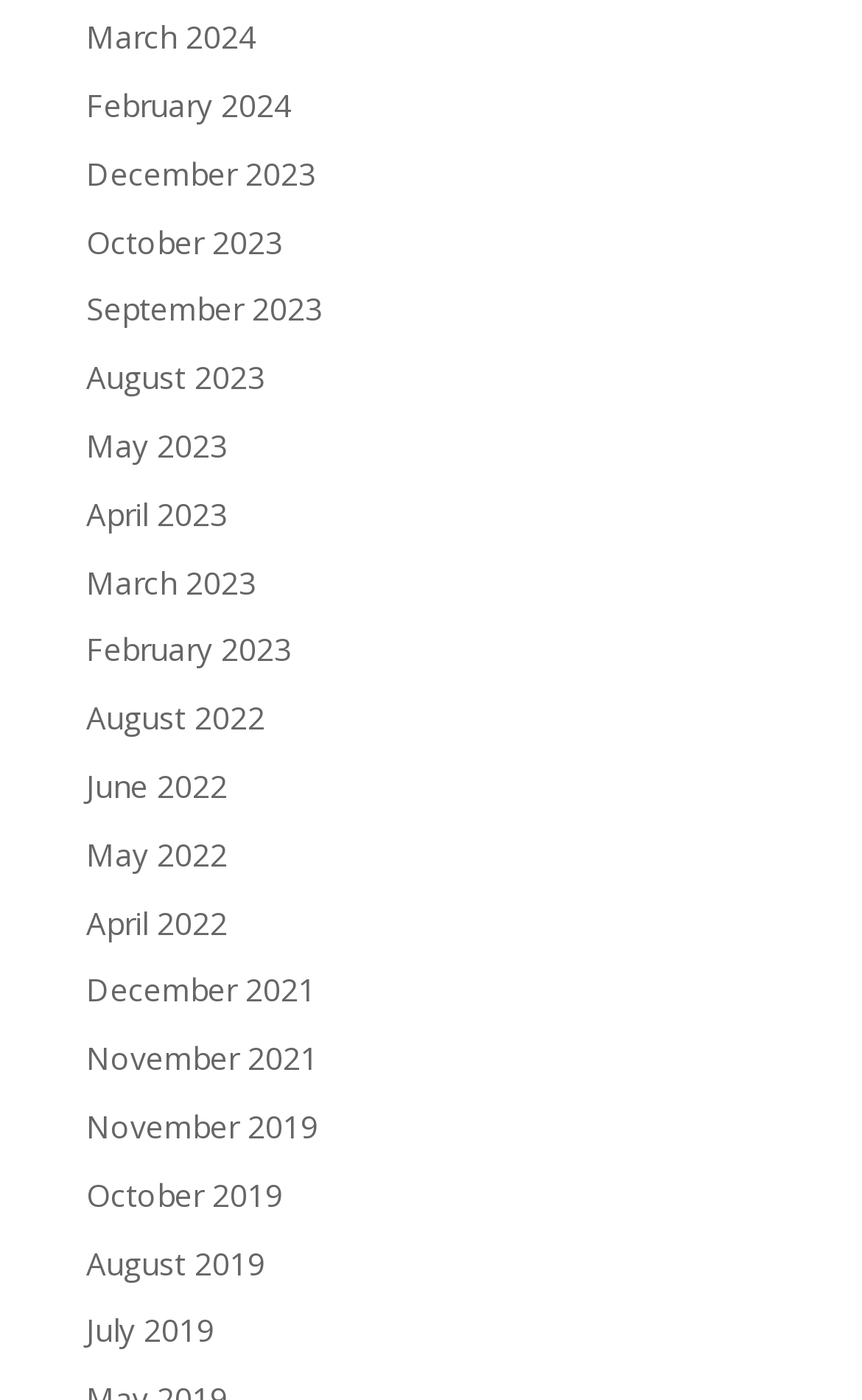Give a one-word or short phrase answer to this question: 
How many links are there for the year 2023?

5